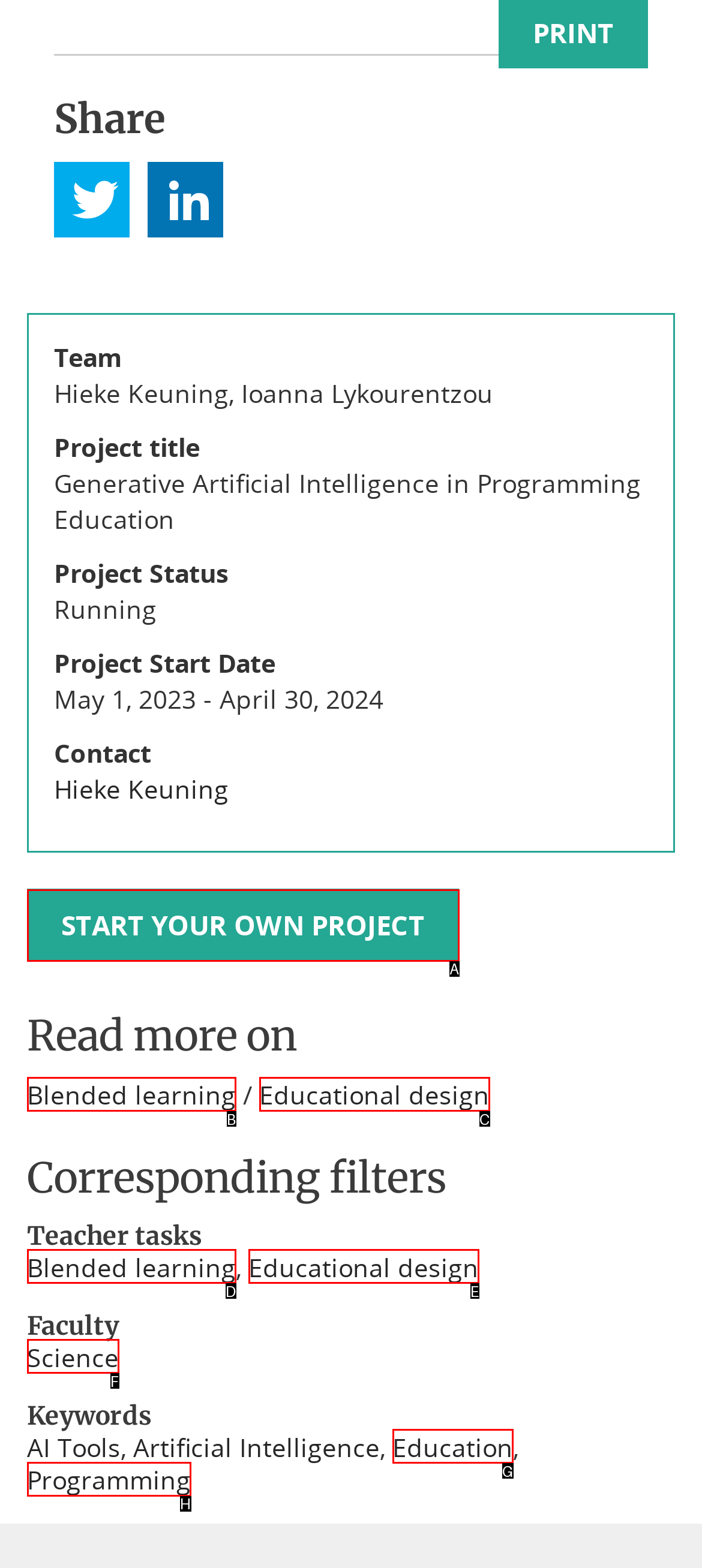Identify the HTML element that corresponds to the description: Start your own project
Provide the letter of the matching option from the given choices directly.

A